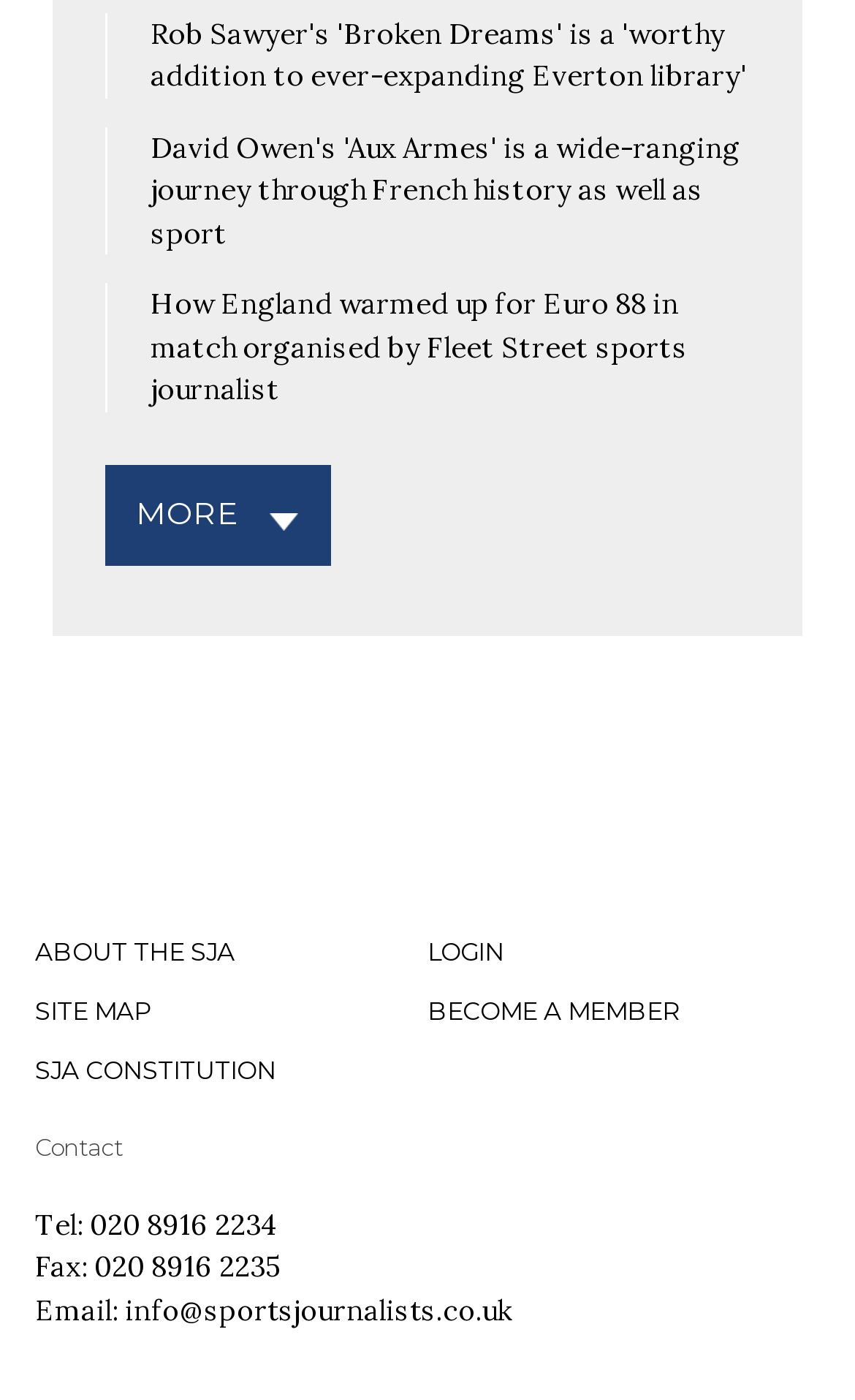Please identify the bounding box coordinates of the clickable area that will allow you to execute the instruction: "View the site map".

[0.041, 0.711, 0.177, 0.733]